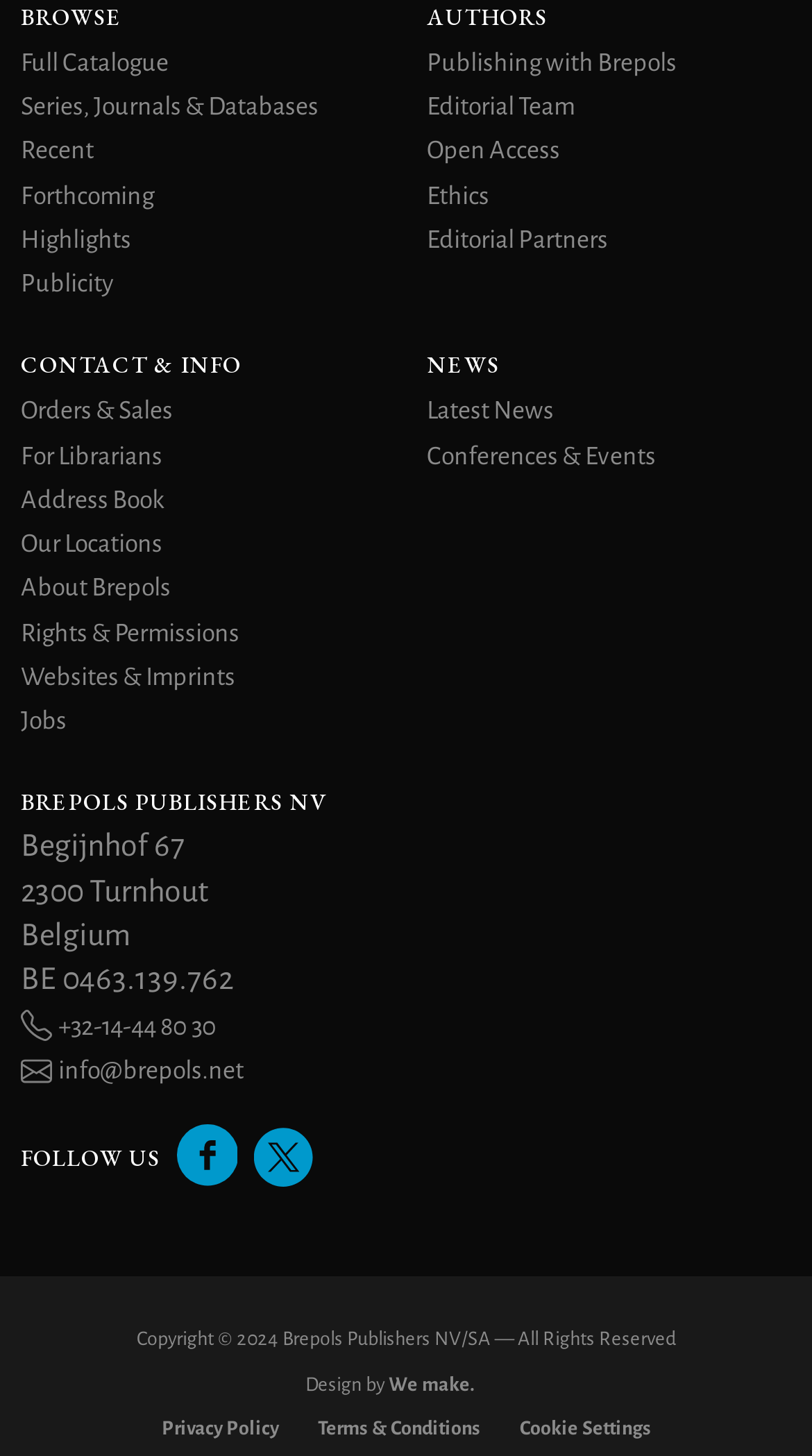Can you determine the bounding box coordinates of the area that needs to be clicked to fulfill the following instruction: "Get in touch with the editorial team"?

[0.526, 0.064, 0.708, 0.083]